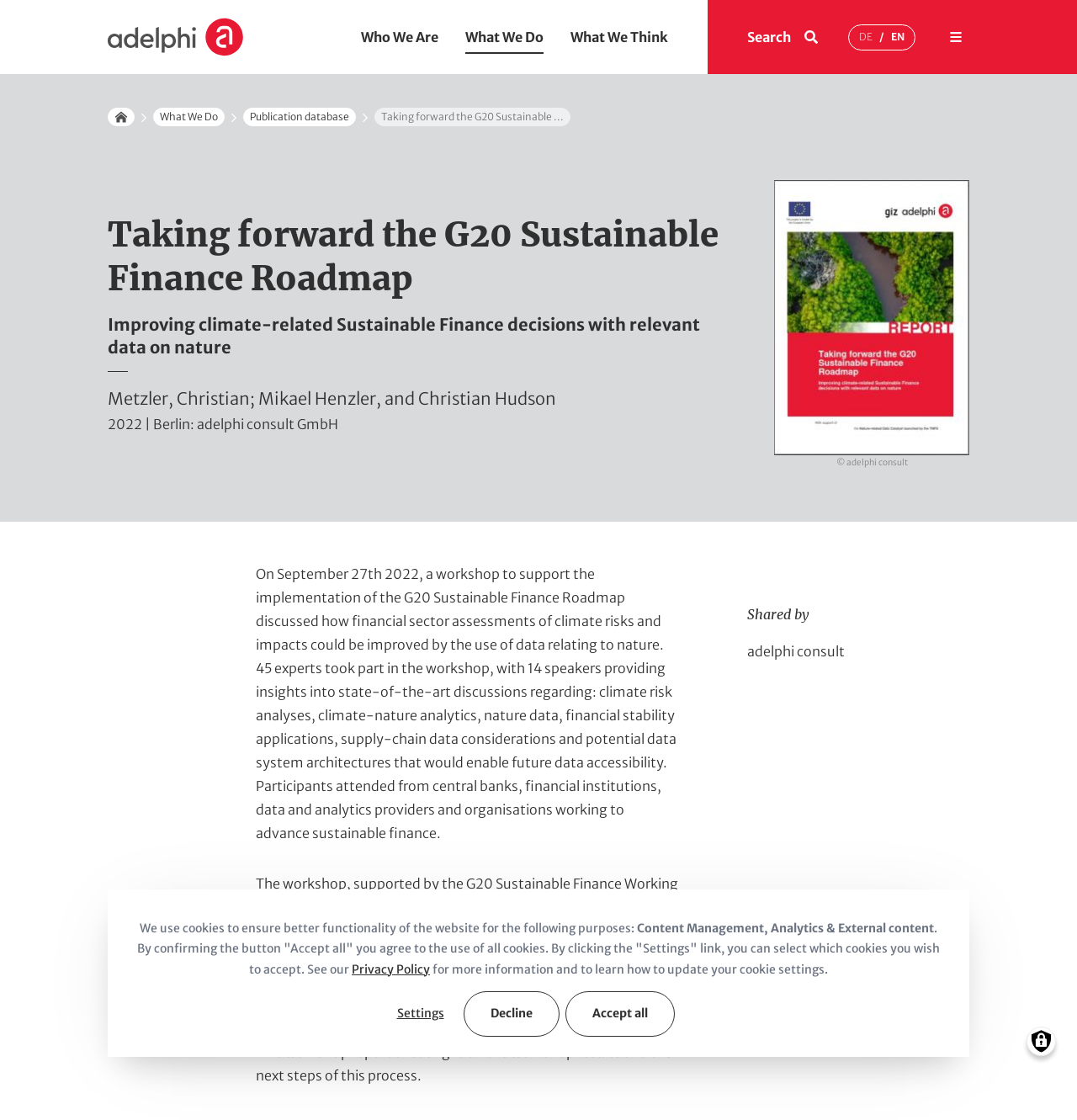Find the bounding box coordinates of the clickable area that will achieve the following instruction: "Toggle navigation menu".

[0.875, 0.021, 0.9, 0.045]